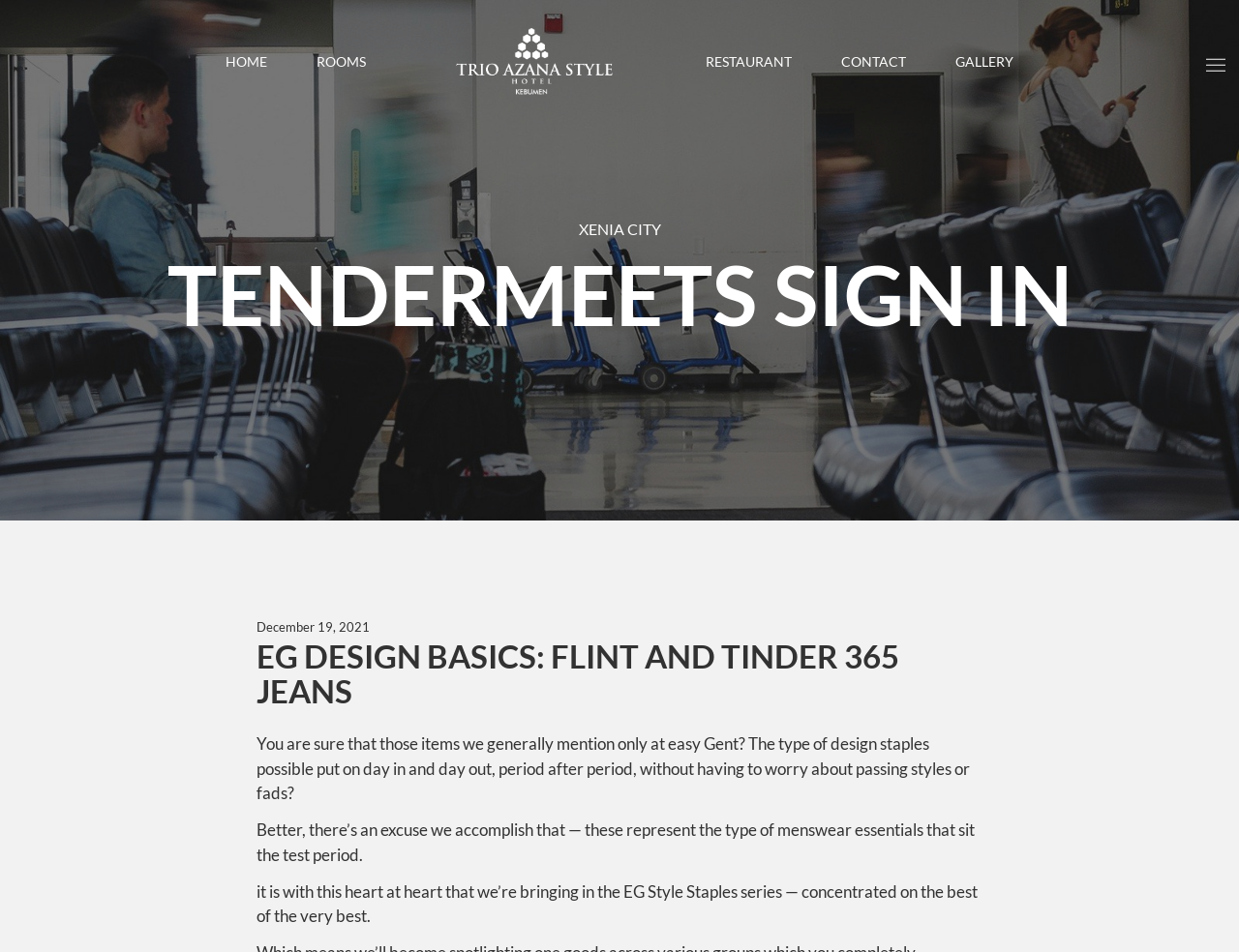Please determine the primary heading and provide its text.

TENDERMEETS SIGN IN